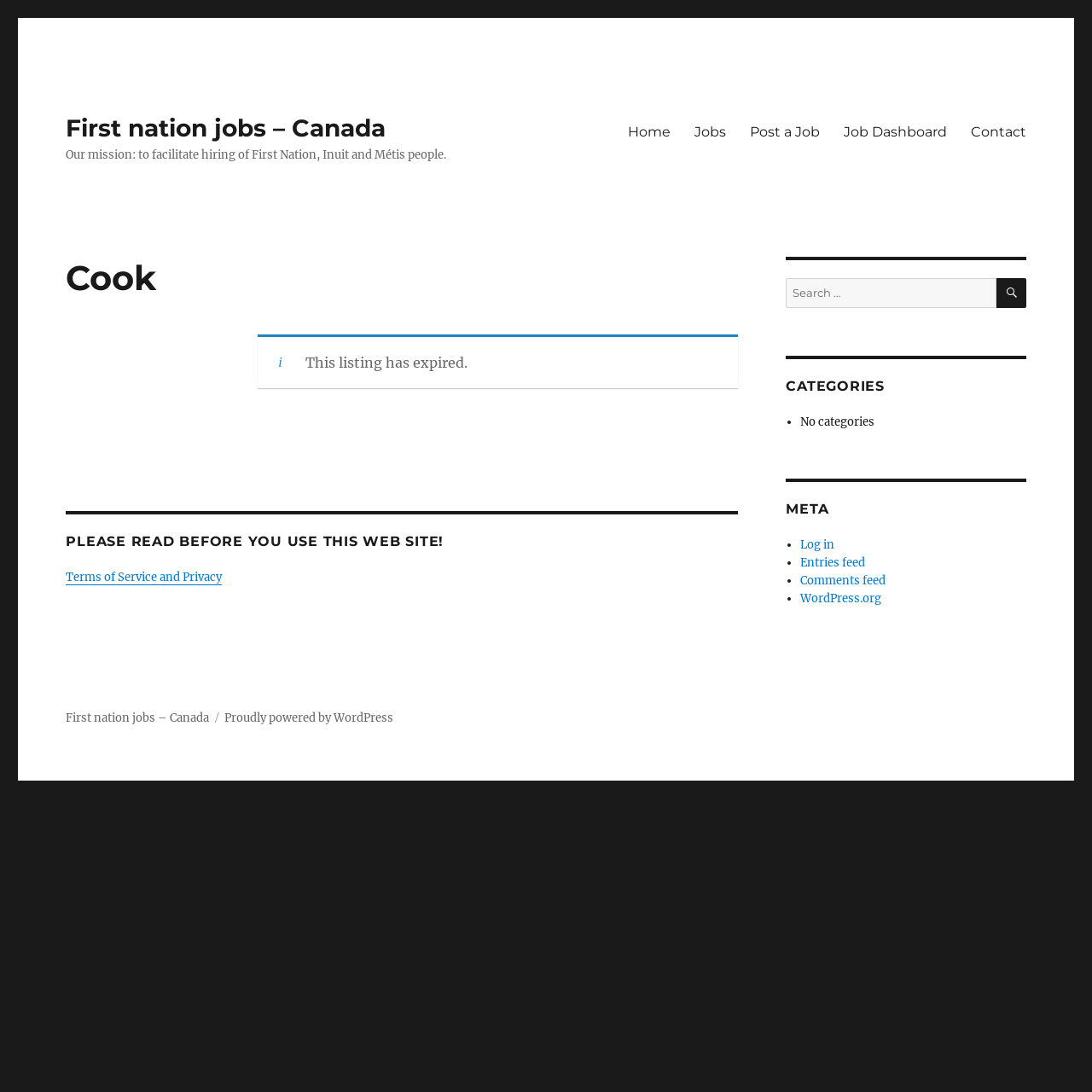Respond to the following question with a brief word or phrase:
What is the status of the job listing?

Expired